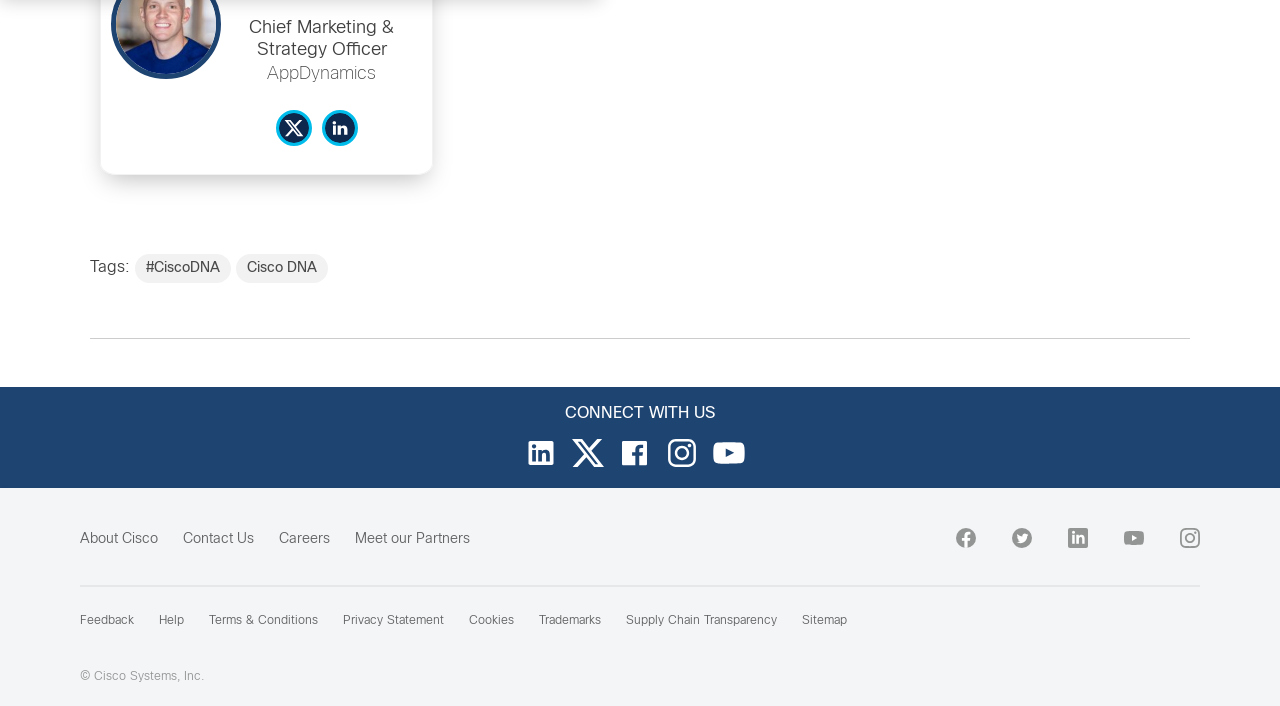Please answer the following question using a single word or phrase: 
What is the title of the first heading?

Chief Marketing & Strategy Officer